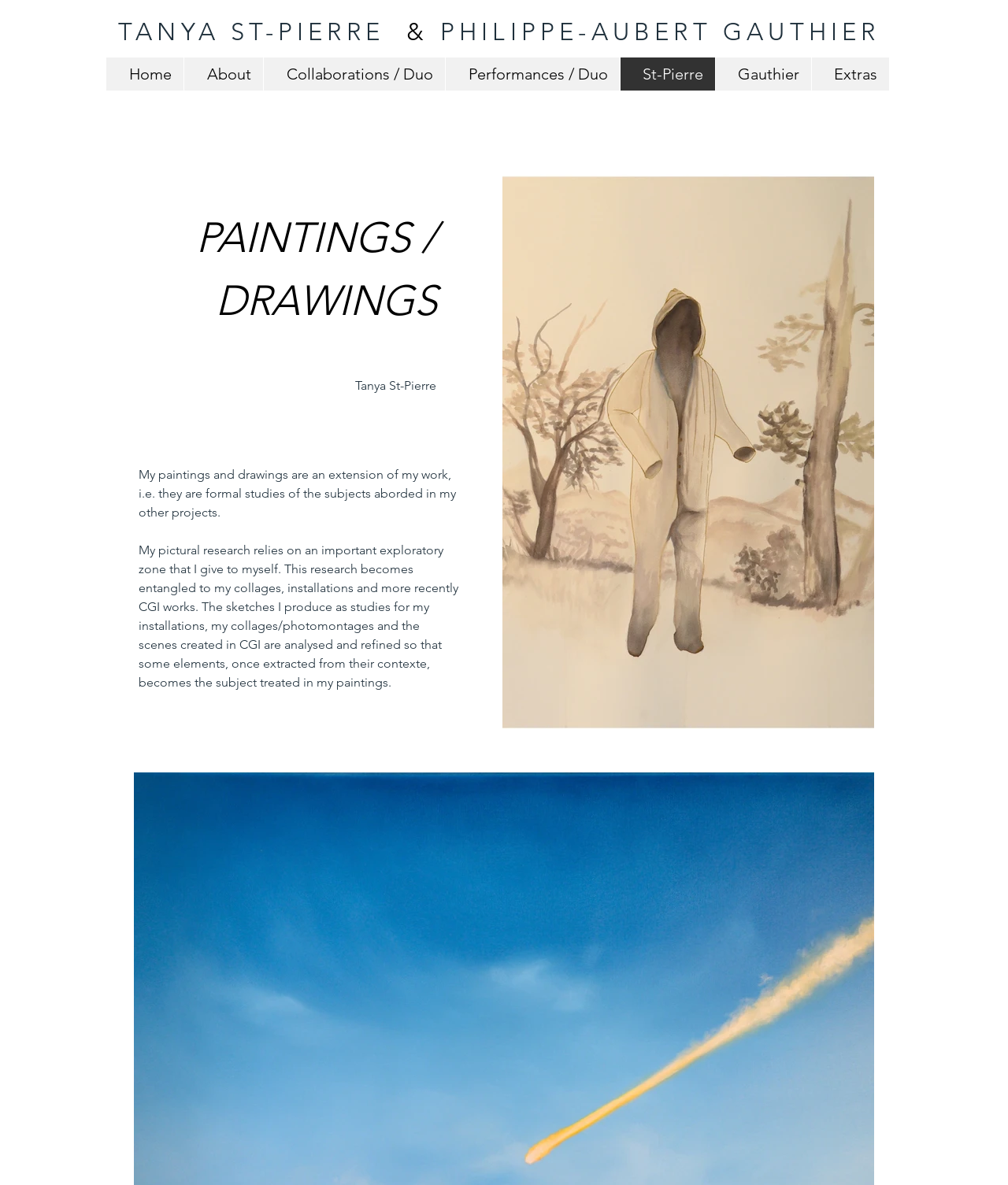What is the medium of the artwork 'Wandering in the woods'?
Respond to the question with a single word or phrase according to the image.

Ink on arche paper